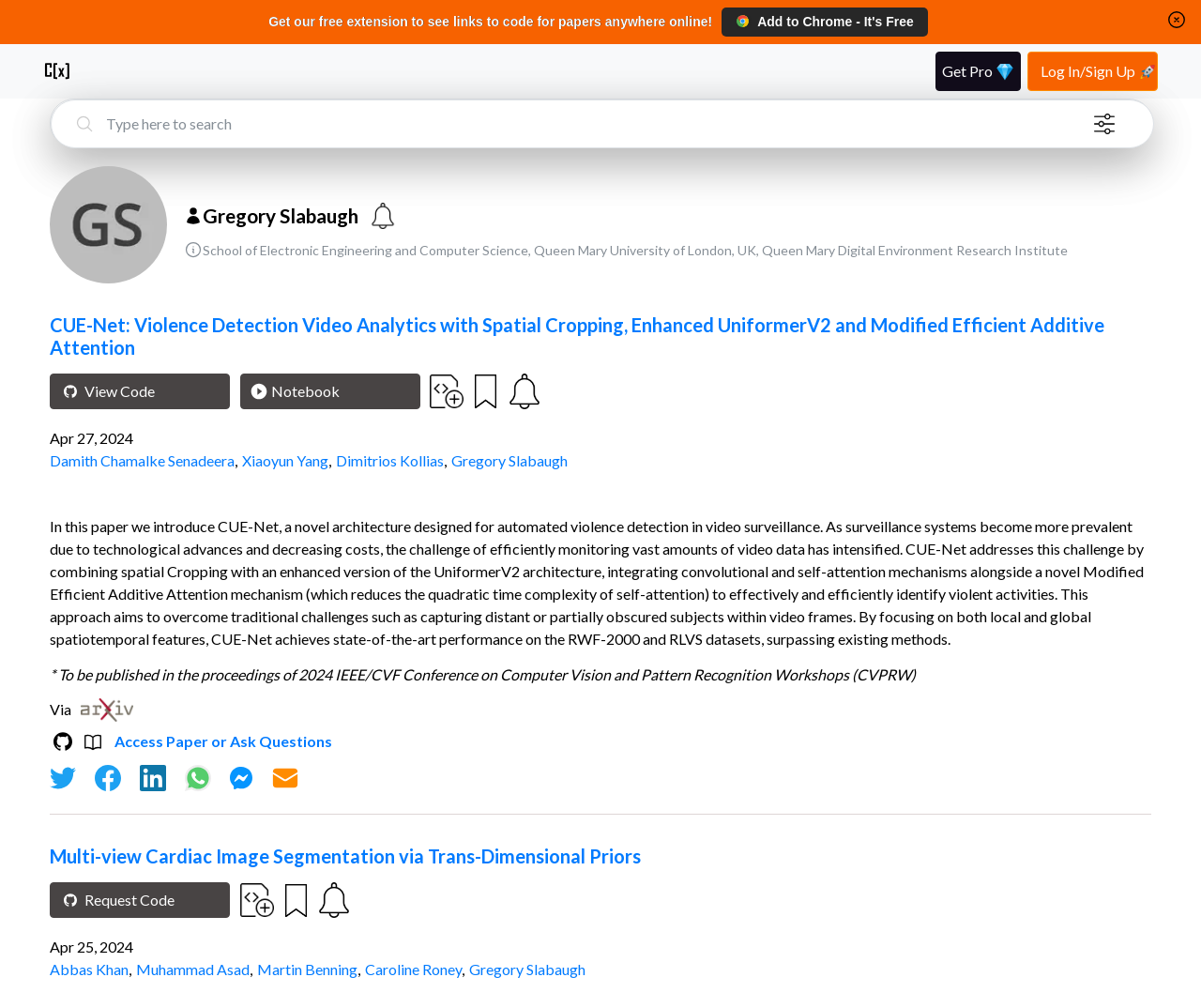Please determine the bounding box coordinates of the element's region to click in order to carry out the following instruction: "Read about the death toll of the Israeli occupation's bombing in the Gaza Strip". The coordinates should be four float numbers between 0 and 1, i.e., [left, top, right, bottom].

None